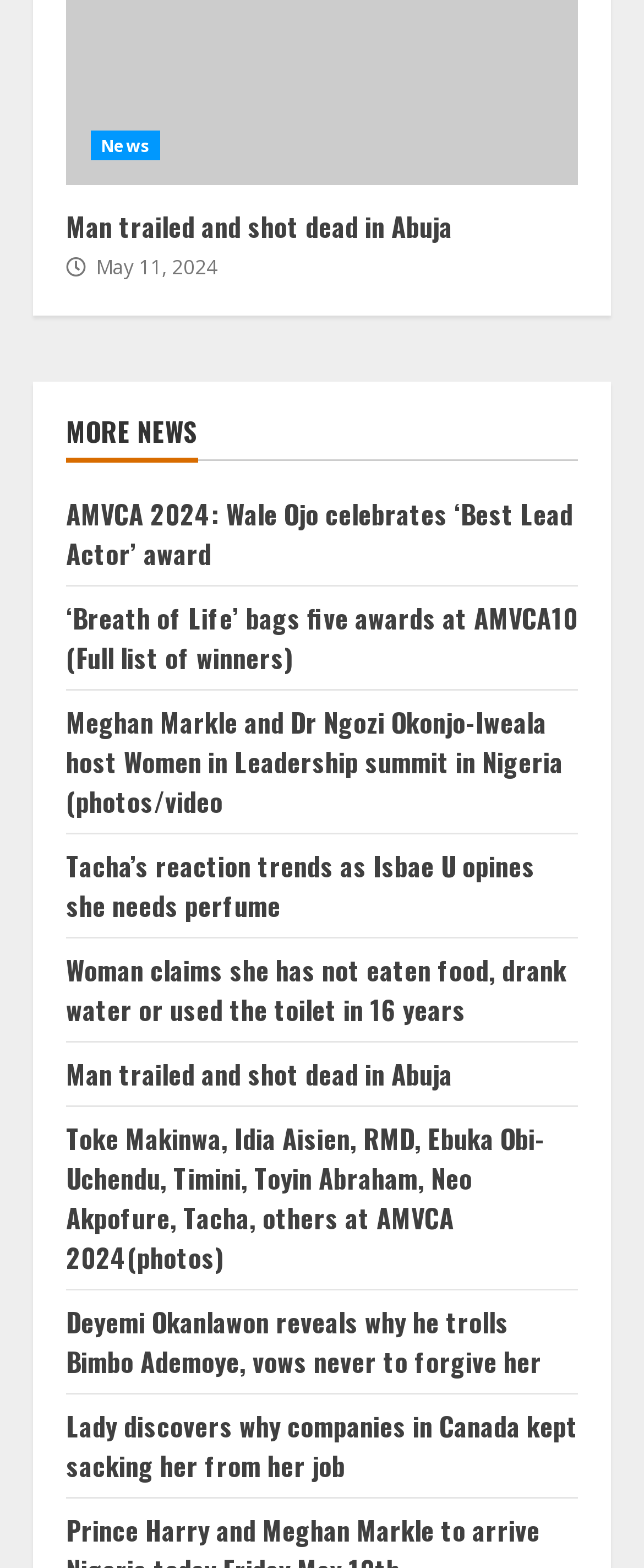Identify the bounding box coordinates of the specific part of the webpage to click to complete this instruction: "Read news about a man being trailed and shot dead in Abuja".

[0.103, 0.134, 0.897, 0.156]